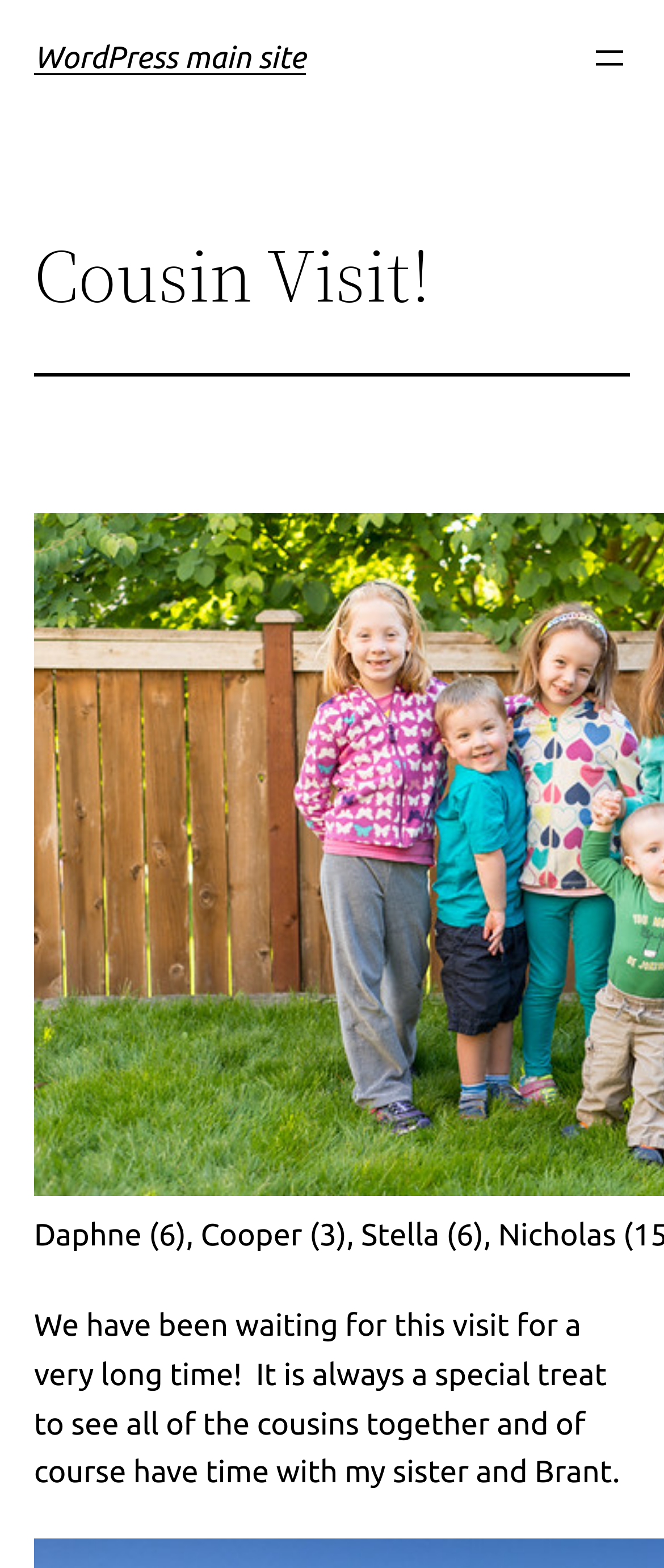Calculate the bounding box coordinates for the UI element based on the following description: "WordPress main site". Ensure the coordinates are four float numbers between 0 and 1, i.e., [left, top, right, bottom].

[0.051, 0.026, 0.461, 0.048]